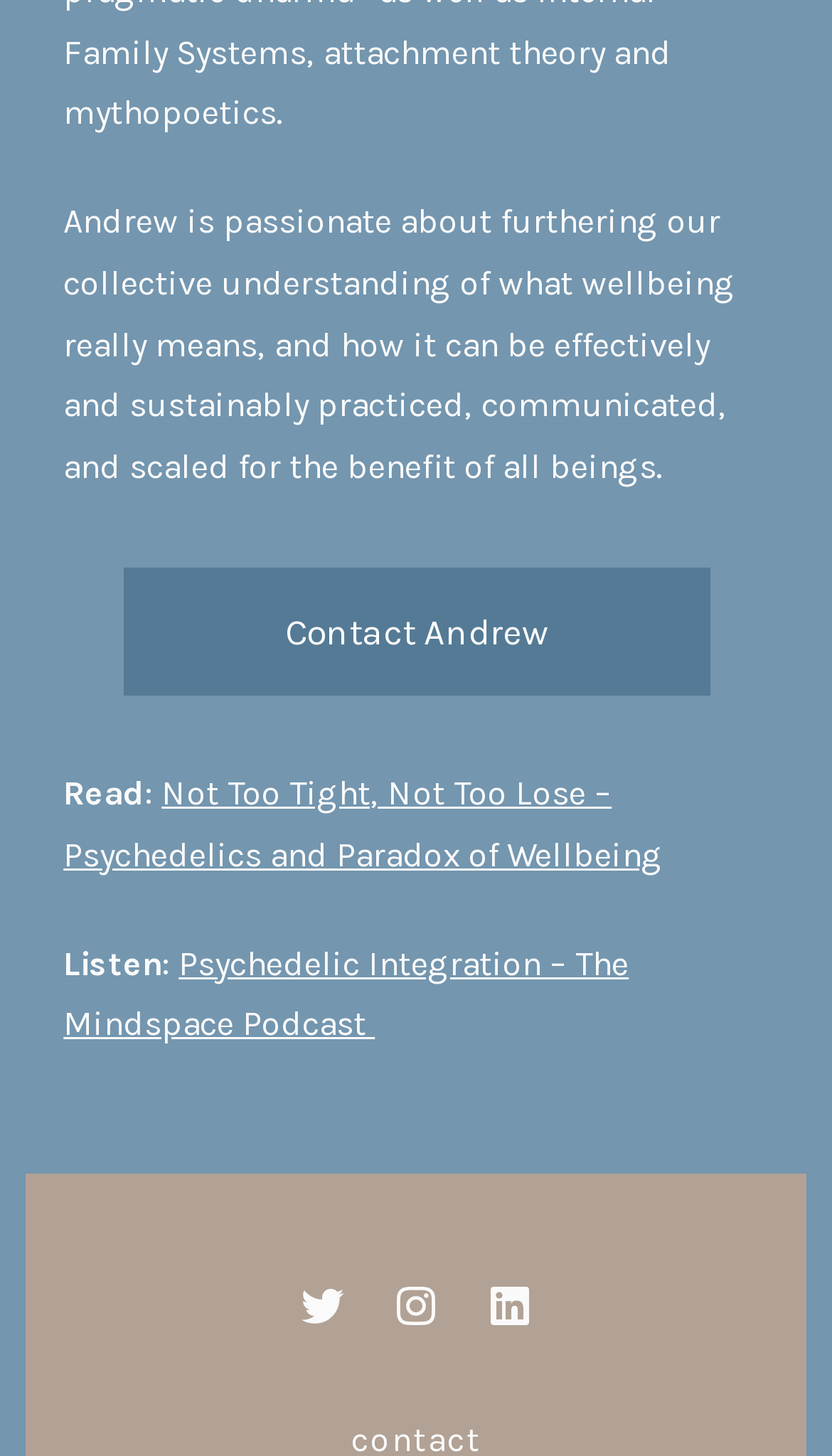Respond to the question below with a single word or phrase: What is the text of the button?

Contact Andrew